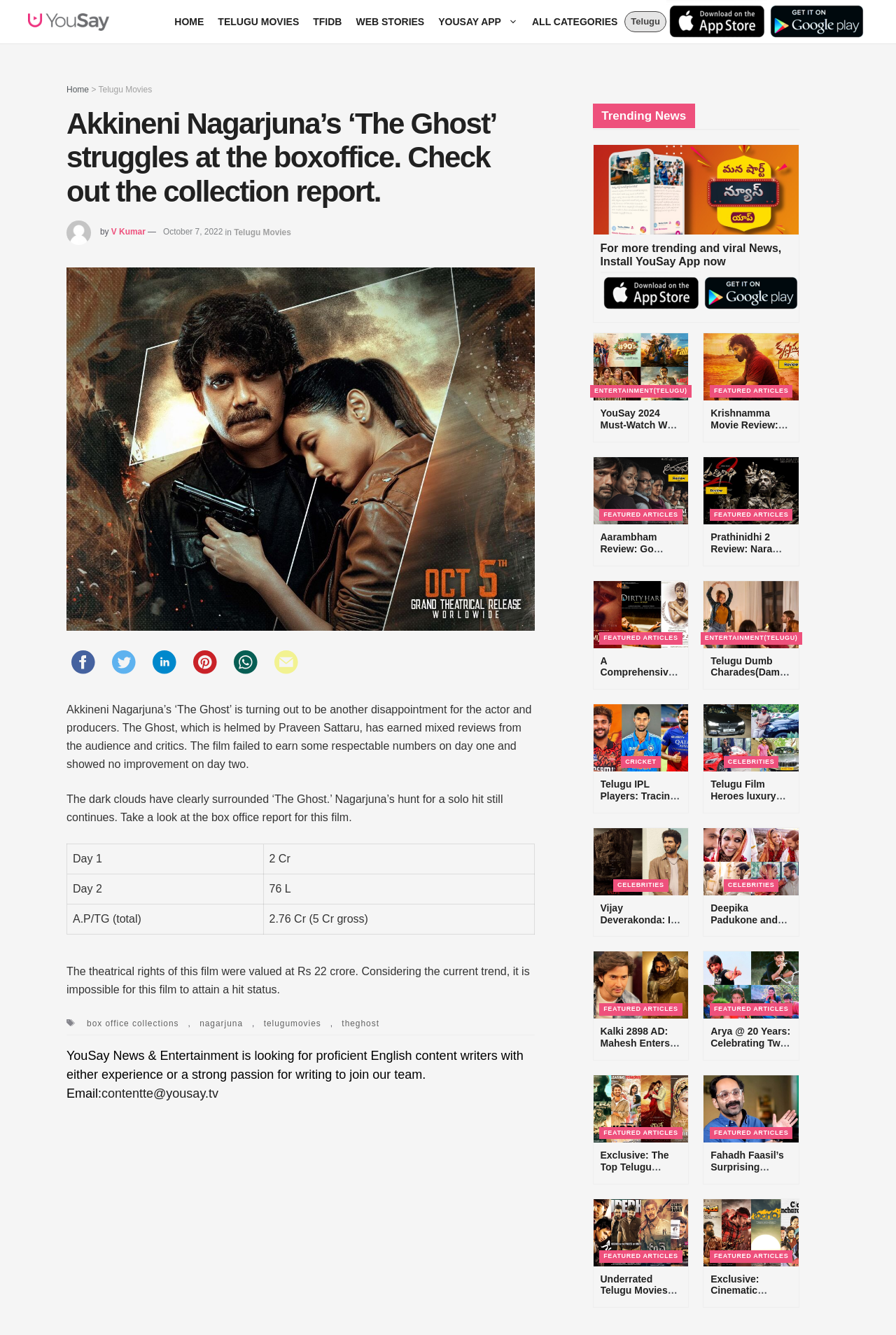Using the description "Featured Articles", locate and provide the bounding box of the UI element.

[0.792, 0.288, 0.885, 0.298]